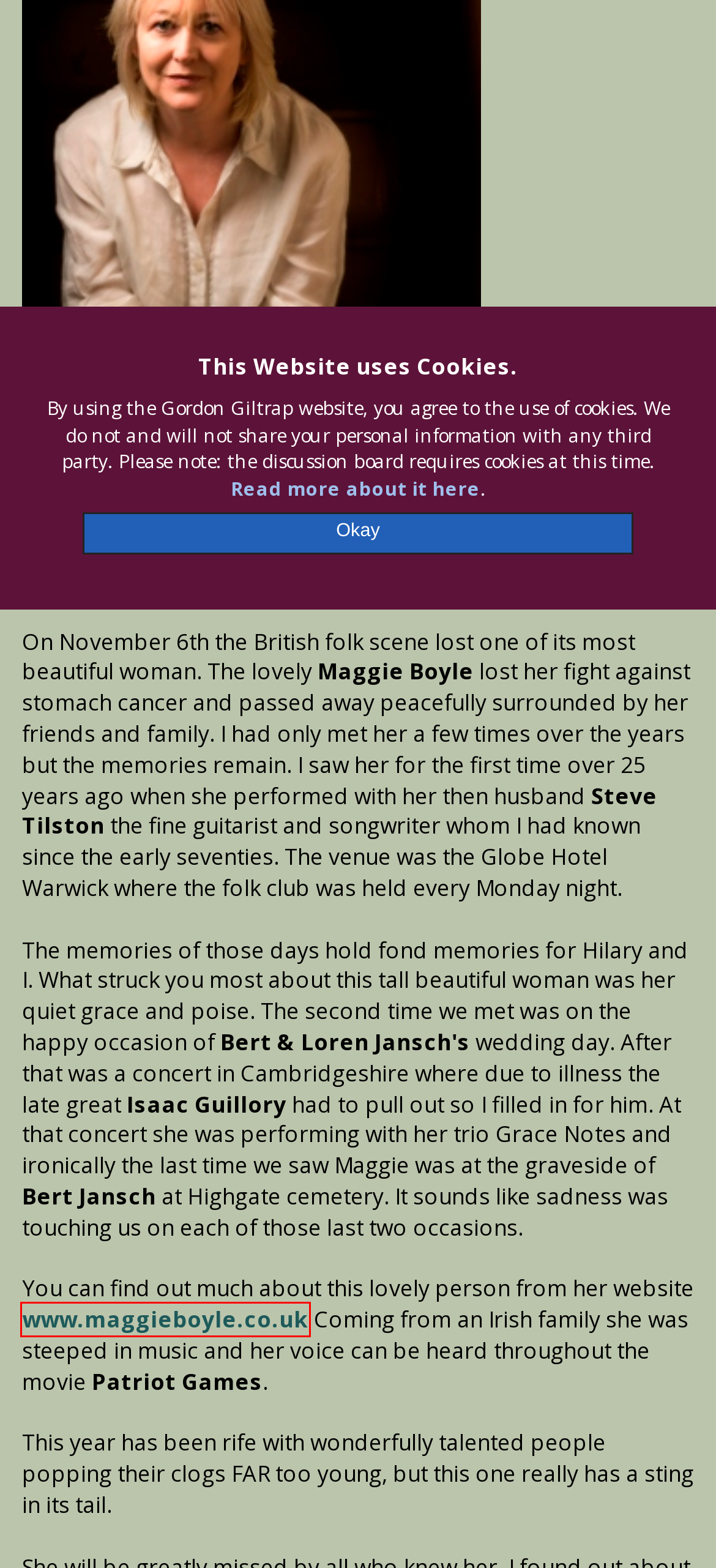Given a screenshot of a webpage with a red bounding box around an element, choose the most appropriate webpage description for the new page displayed after clicking the element within the bounding box. Here are the candidates:
A. Gordon Giltrap
B. home - Gordon Giltrap
C. Coming soon - Gordon Giltrap - jhsguitars
D. Gordon Giltrap | gdpr
E. Nov 2017 News Update - Gordon Giltrap - general - General News
F. maggie boyle homepage
G. Boston Area Web Design & Digital Marketing | Slabmedia
H. Scattered Chapters CD, LP and Book | Gordon Giltrap

F